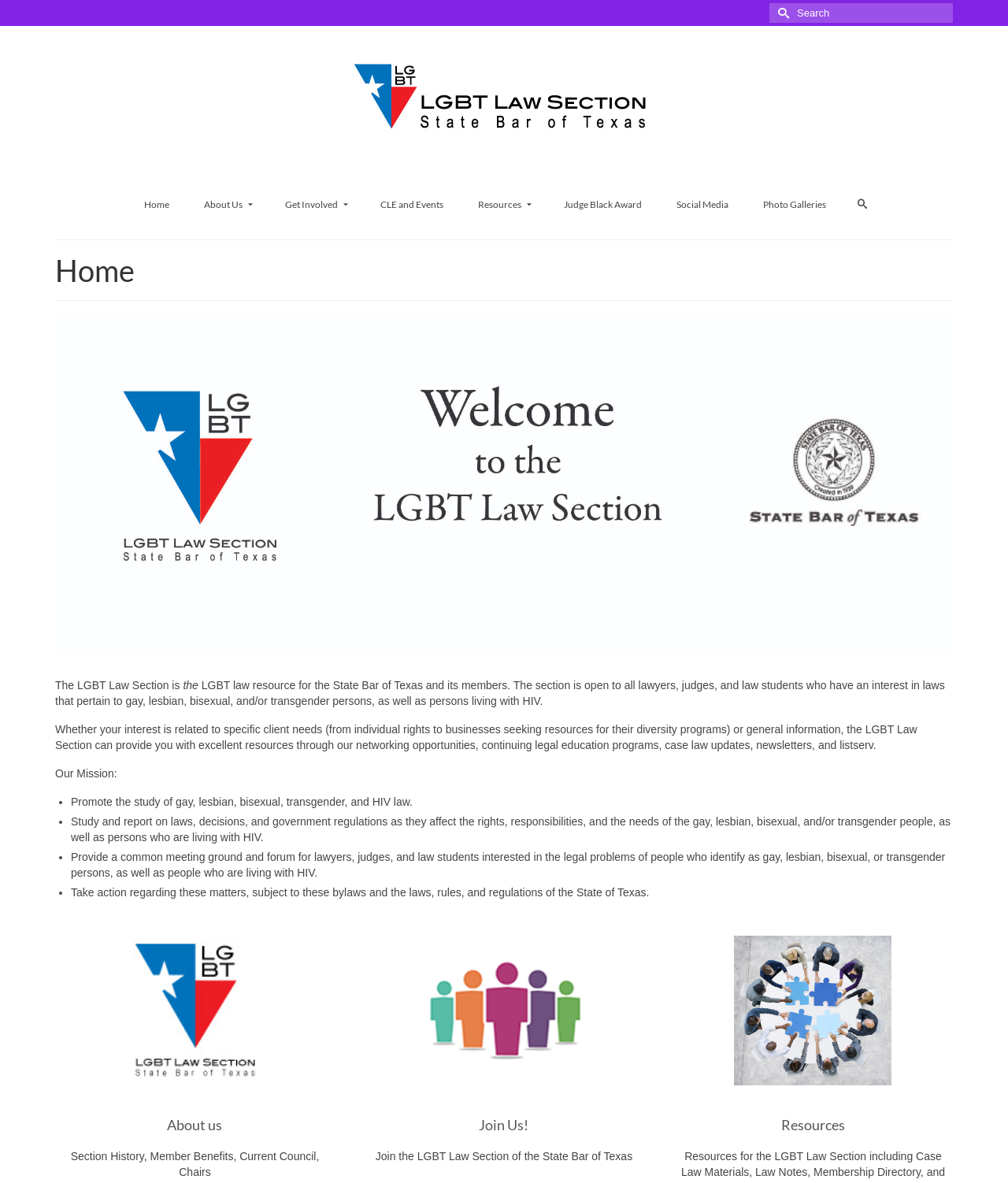What is the mission of the LGBT Law Section?
Please craft a detailed and exhaustive response to the question.

The mission of the LGBT Law Section can be found in the text on the webpage, which states that the mission is to 'Promote the study of gay, lesbian, bisexual, transgender, and HIV law', among other things.